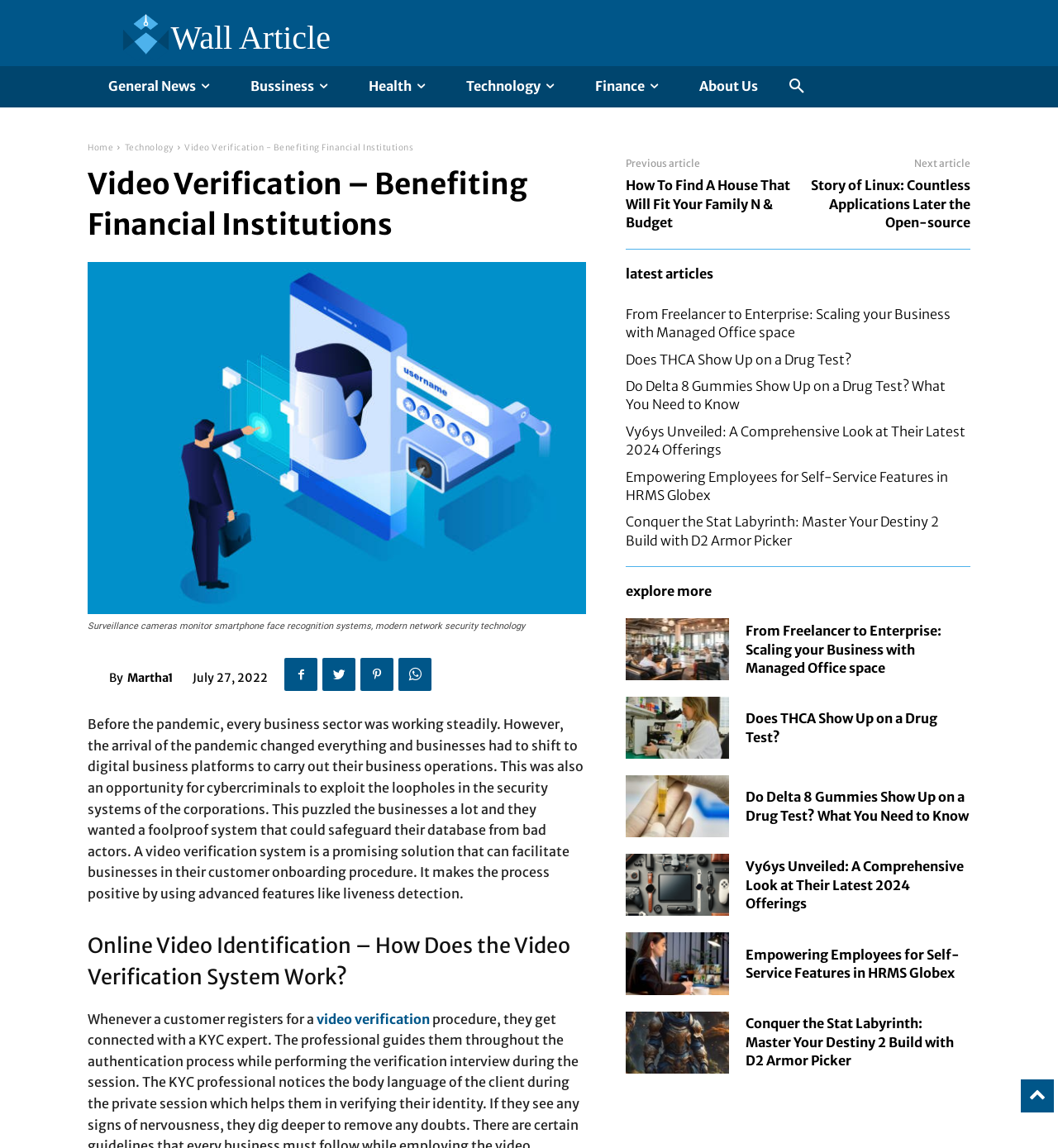Determine the bounding box coordinates for the area that needs to be clicked to fulfill this task: "Read the article 'How To Find A House That Will Fit Your Family N & Budget'". The coordinates must be given as four float numbers between 0 and 1, i.e., [left, top, right, bottom].

[0.591, 0.154, 0.747, 0.201]